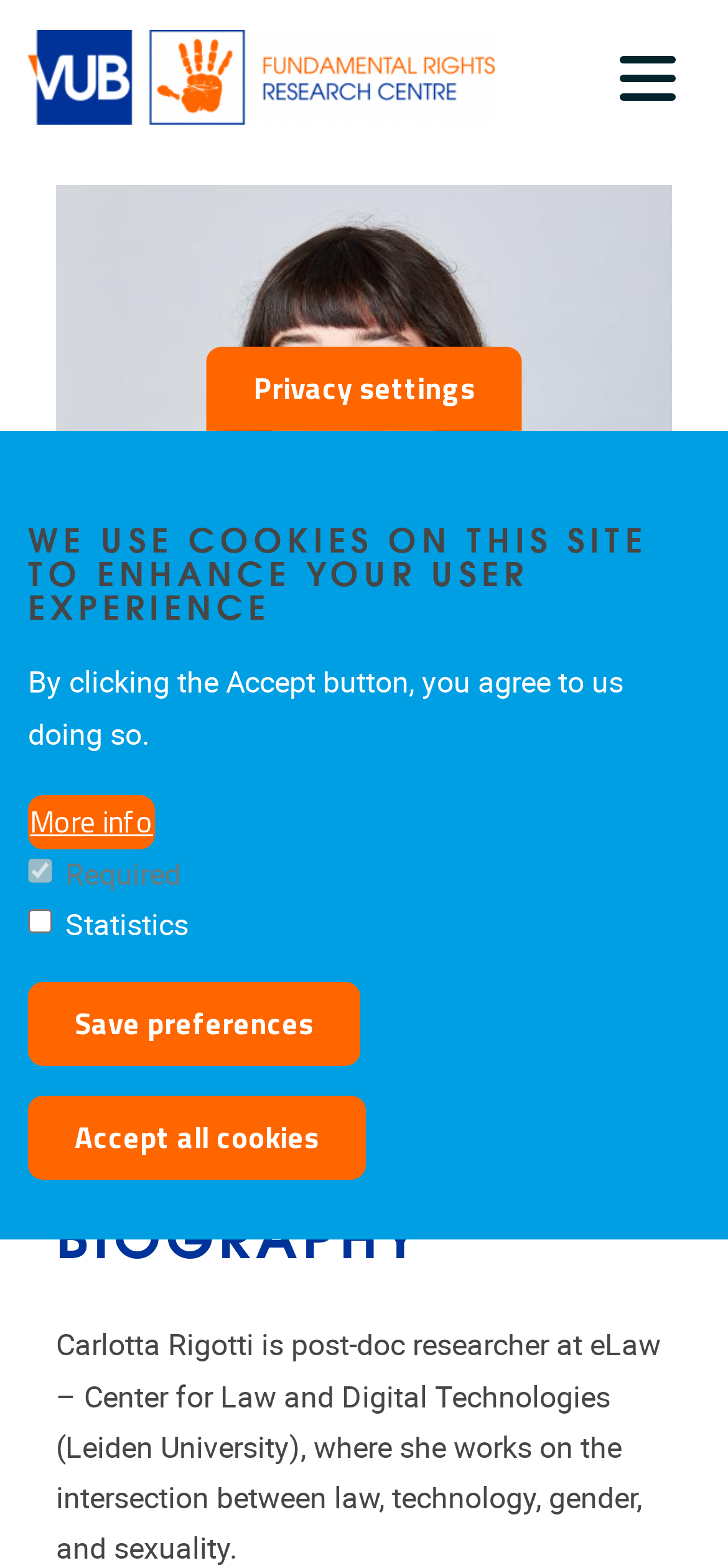Answer this question using a single word or a brief phrase:
What is the title of the webpage?

Carlotta RIGOTTI